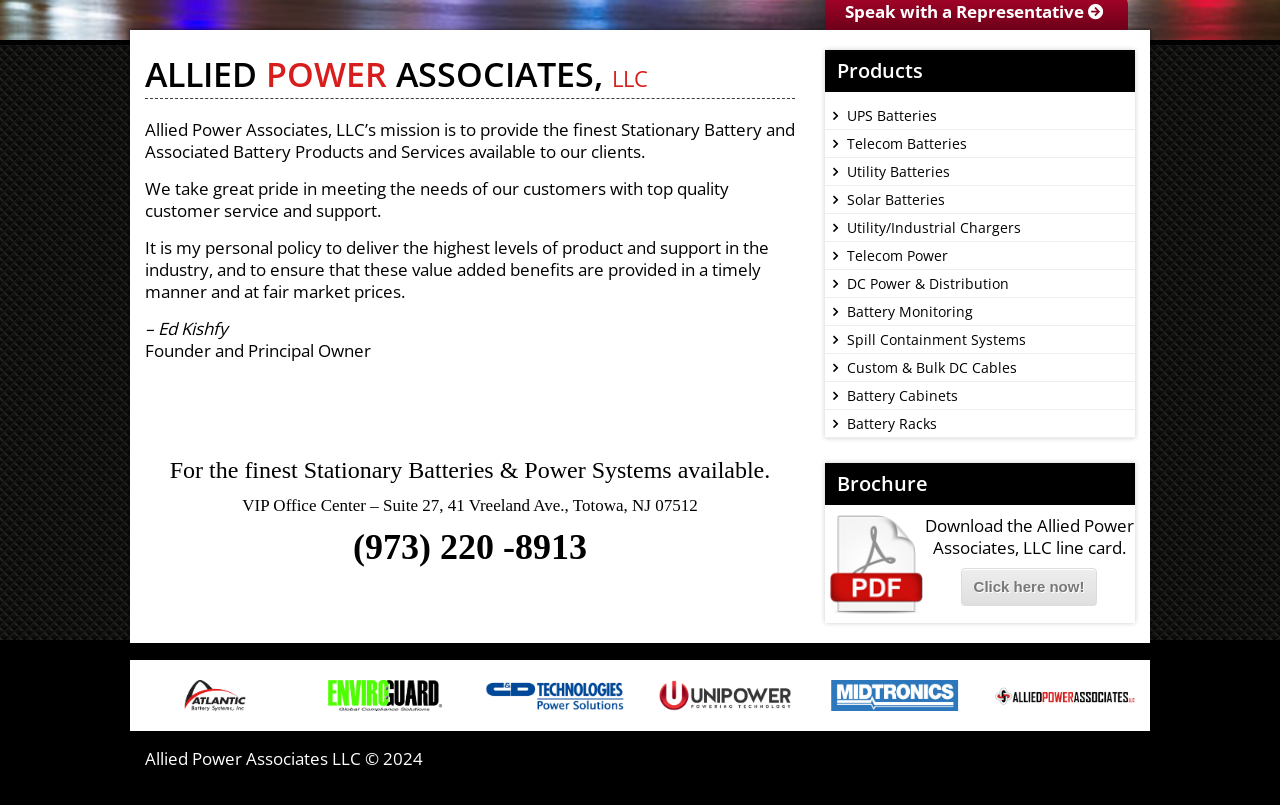Determine the bounding box coordinates for the UI element described. Format the coordinates as (top-left x, top-left y, bottom-right x, bottom-right y) and ensure all values are between 0 and 1. Element description: Custom & Bulk DC Cables

[0.645, 0.44, 0.887, 0.475]